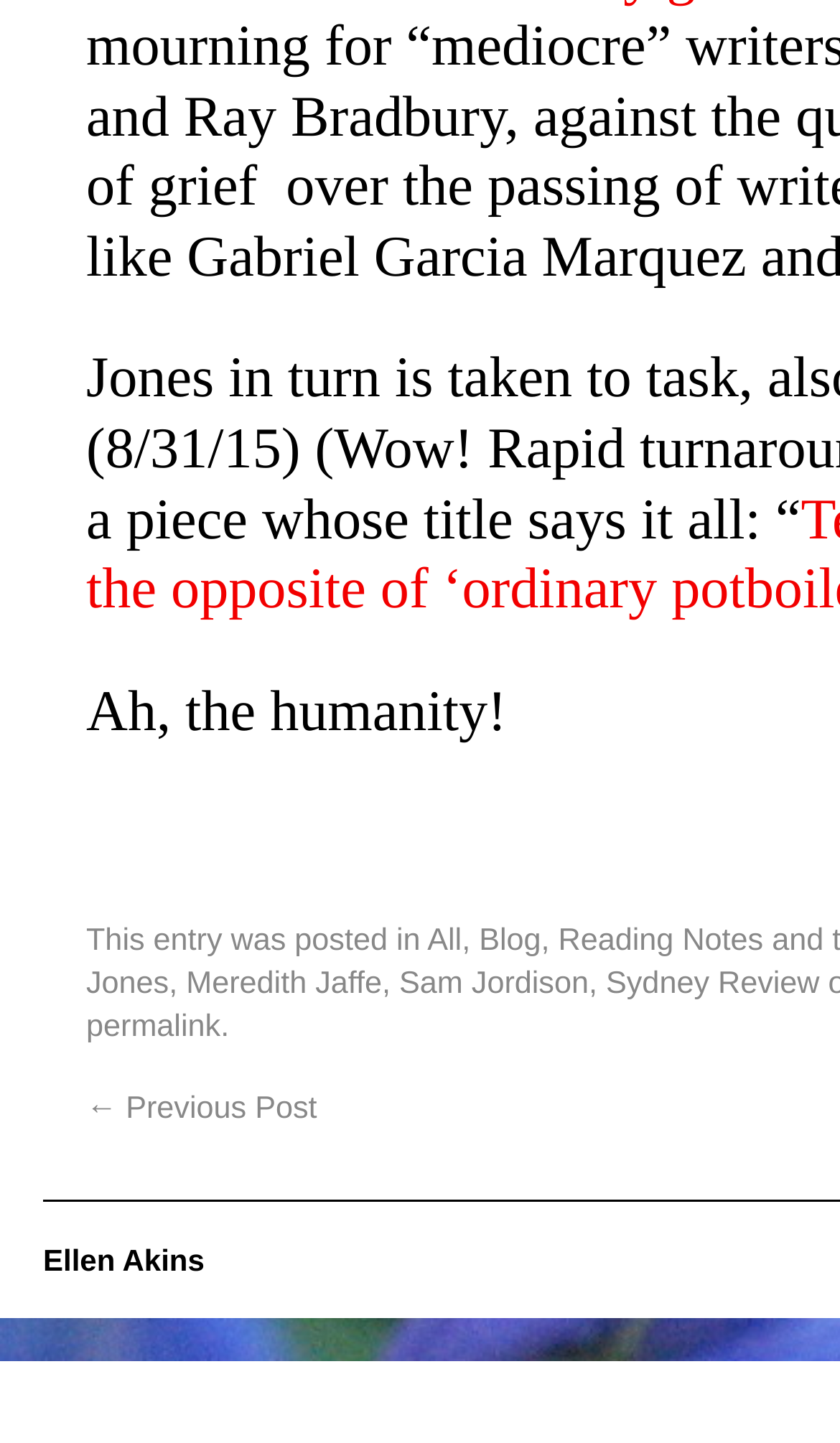Who are the authors of the post?
Using the image as a reference, answer with just one word or a short phrase.

Meredith Jaffe and Sam Jordison